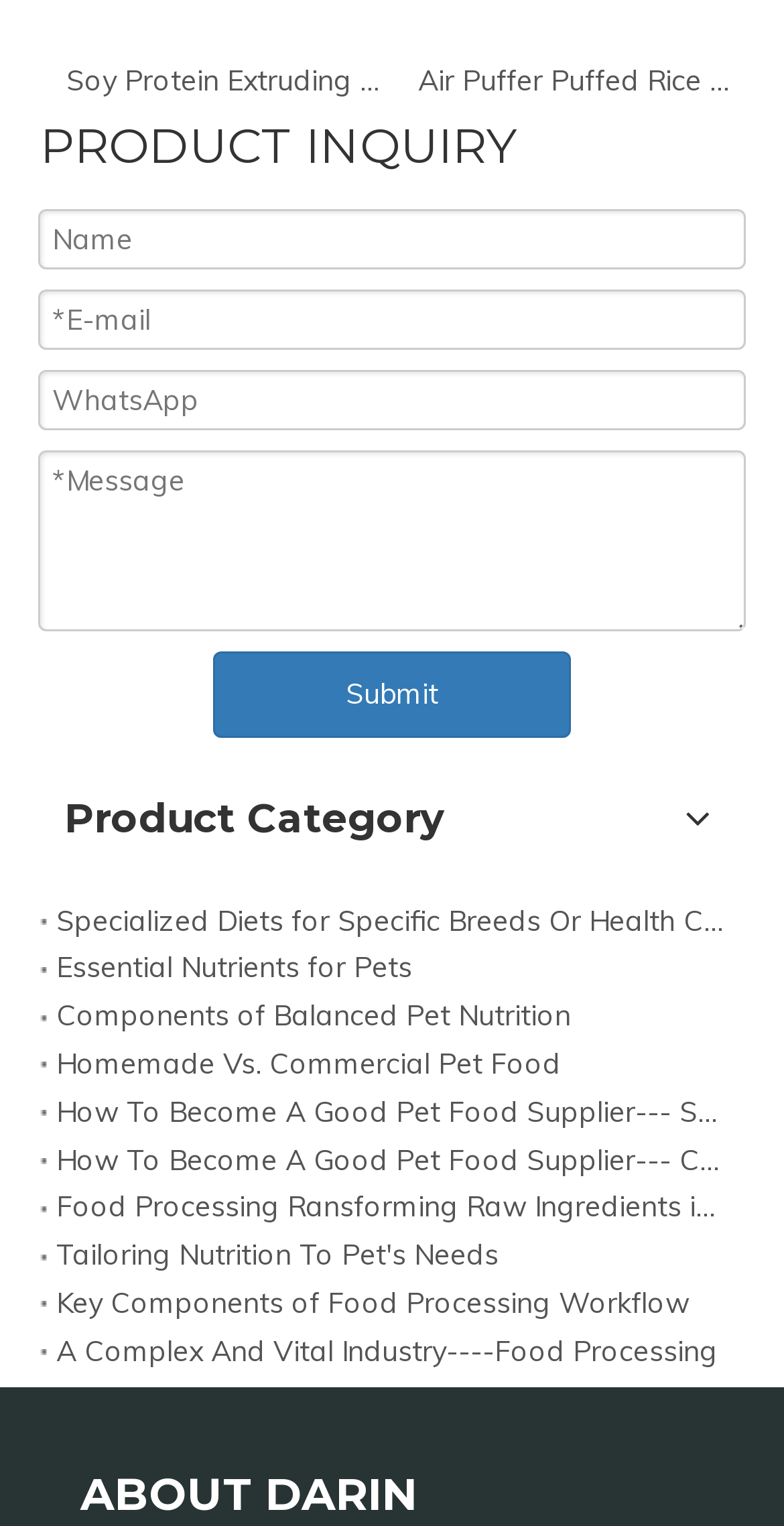What is the category of the products?
Please provide a single word or phrase answer based on the image.

Pet food